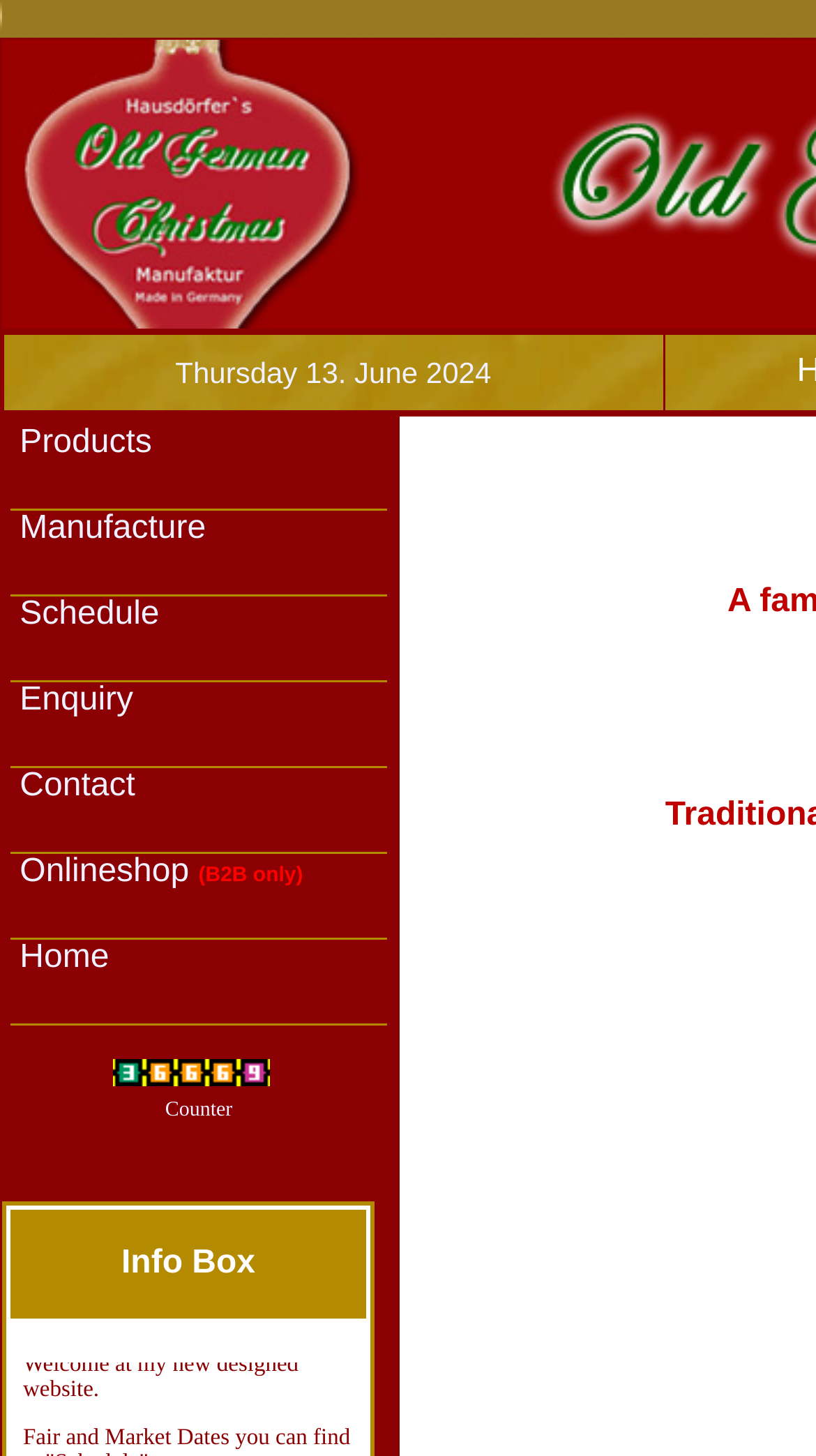From the webpage screenshot, identify the region described by Onlineshop (B2B only). Provide the bounding box coordinates as (top-left x, top-left y, bottom-right x, bottom-right y), with each value being a floating point number between 0 and 1.

[0.013, 0.586, 0.474, 0.645]